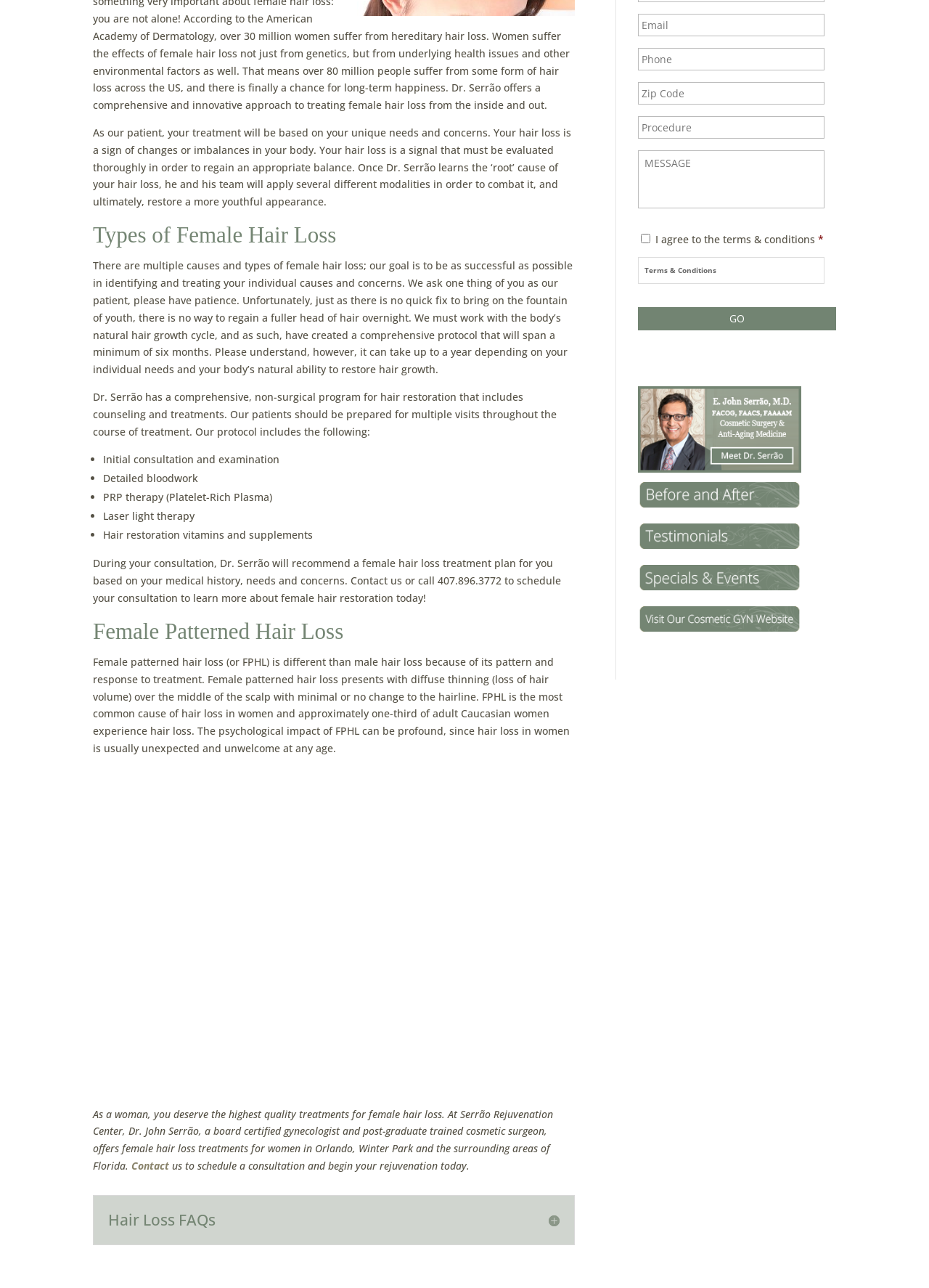Using the webpage screenshot and the element description Contact, determine the bounding box coordinates. Specify the coordinates in the format (top-left x, top-left y, bottom-right x, bottom-right y) with values ranging from 0 to 1.

[0.141, 0.9, 0.182, 0.91]